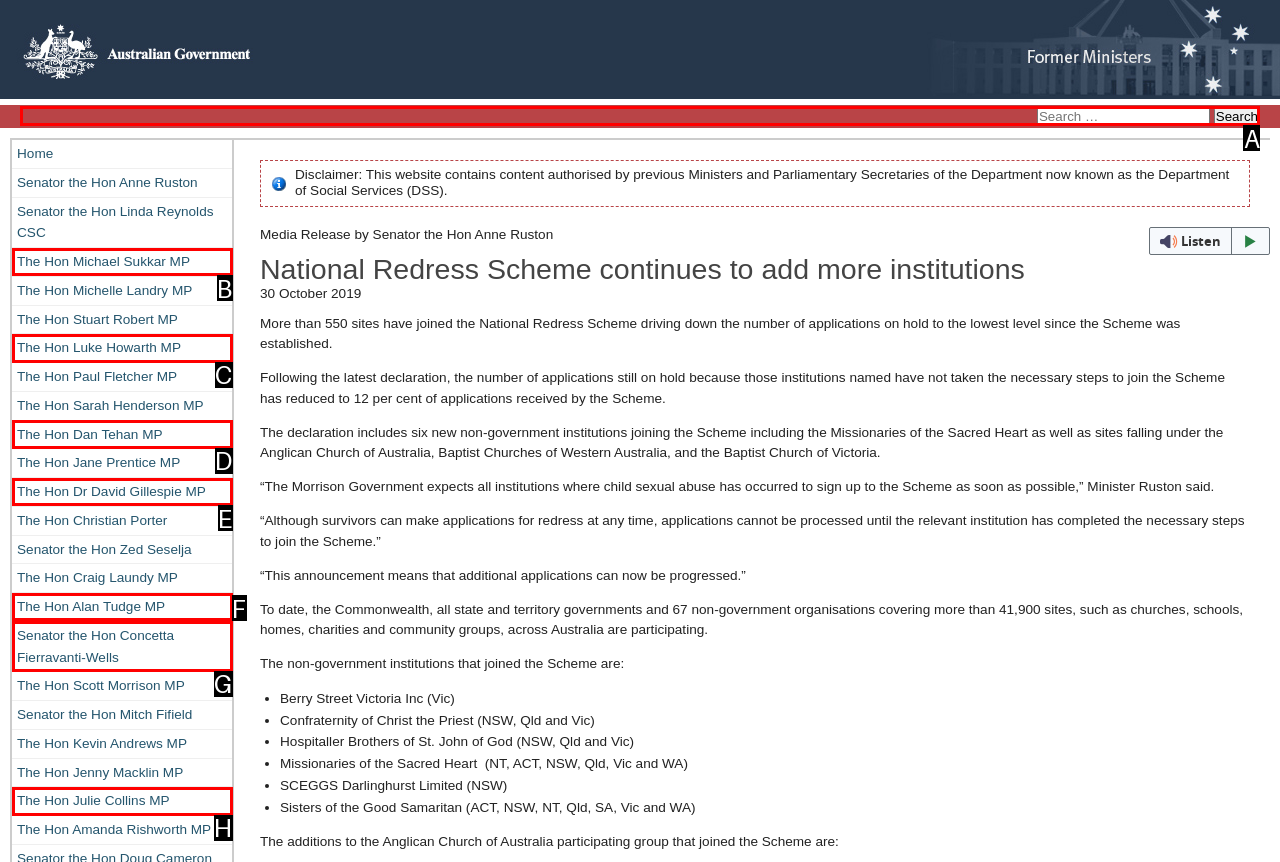Choose the correct UI element to click for this task: Search for something Answer using the letter from the given choices.

A